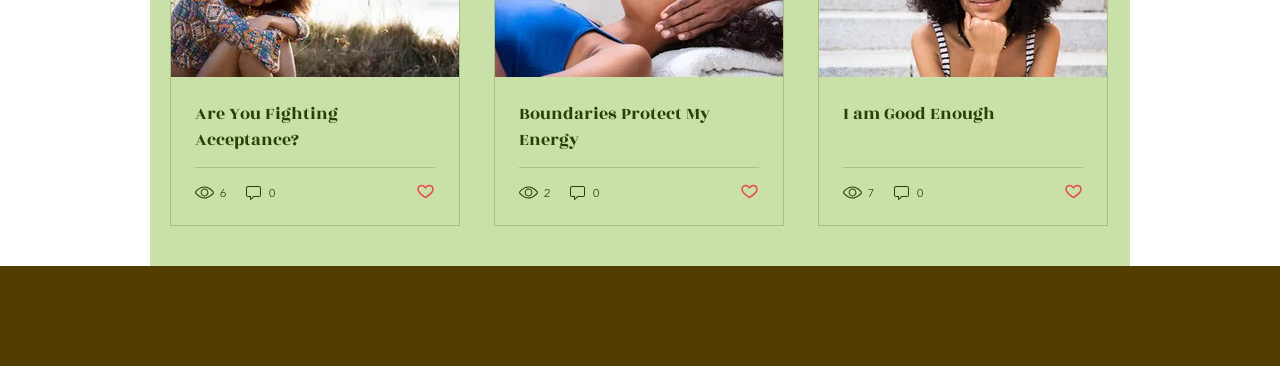Answer the question in a single word or phrase:
How many comments does the first post have?

0 comments